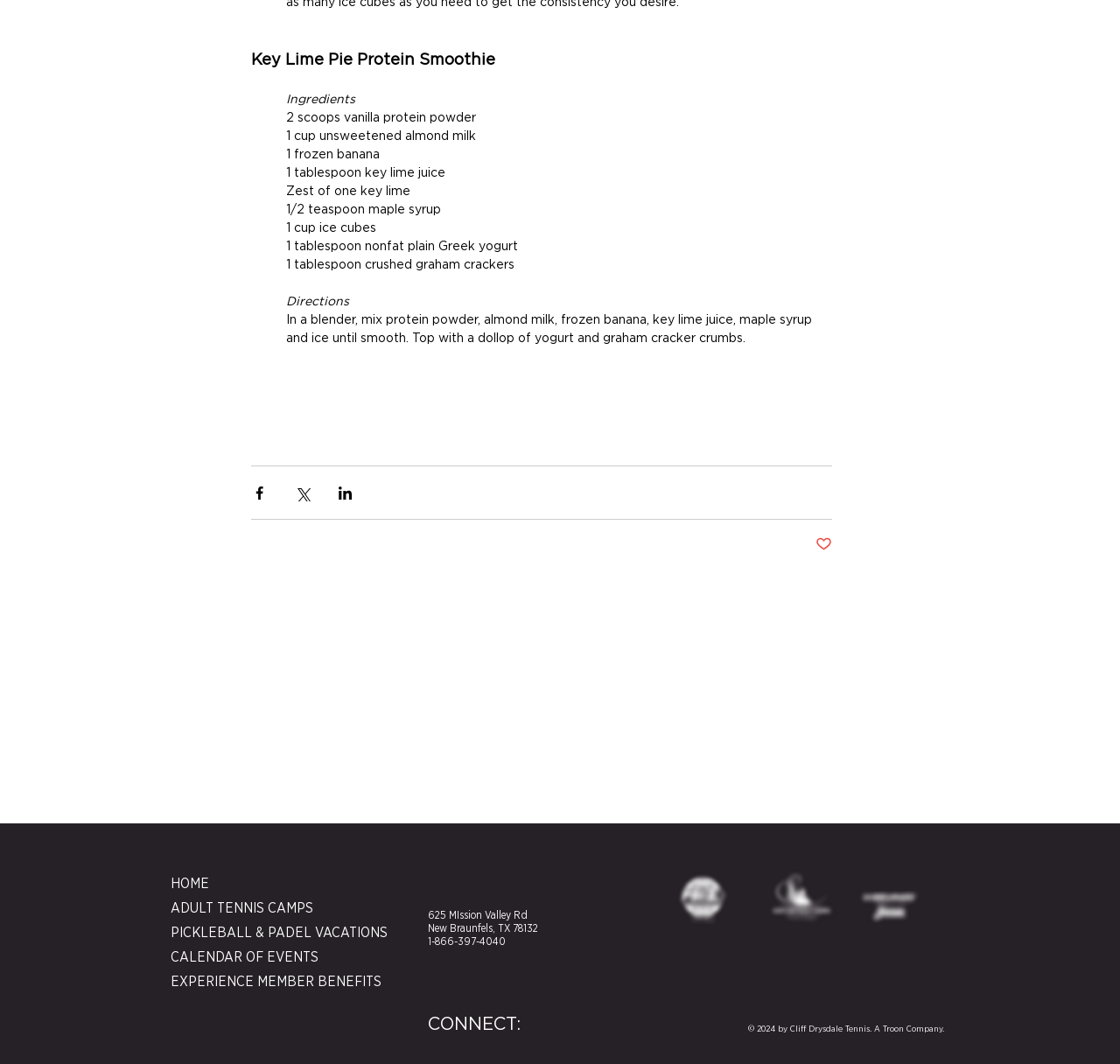Reply to the question with a single word or phrase:
How many social media platforms are listed in the 'CONNECT:' section?

3